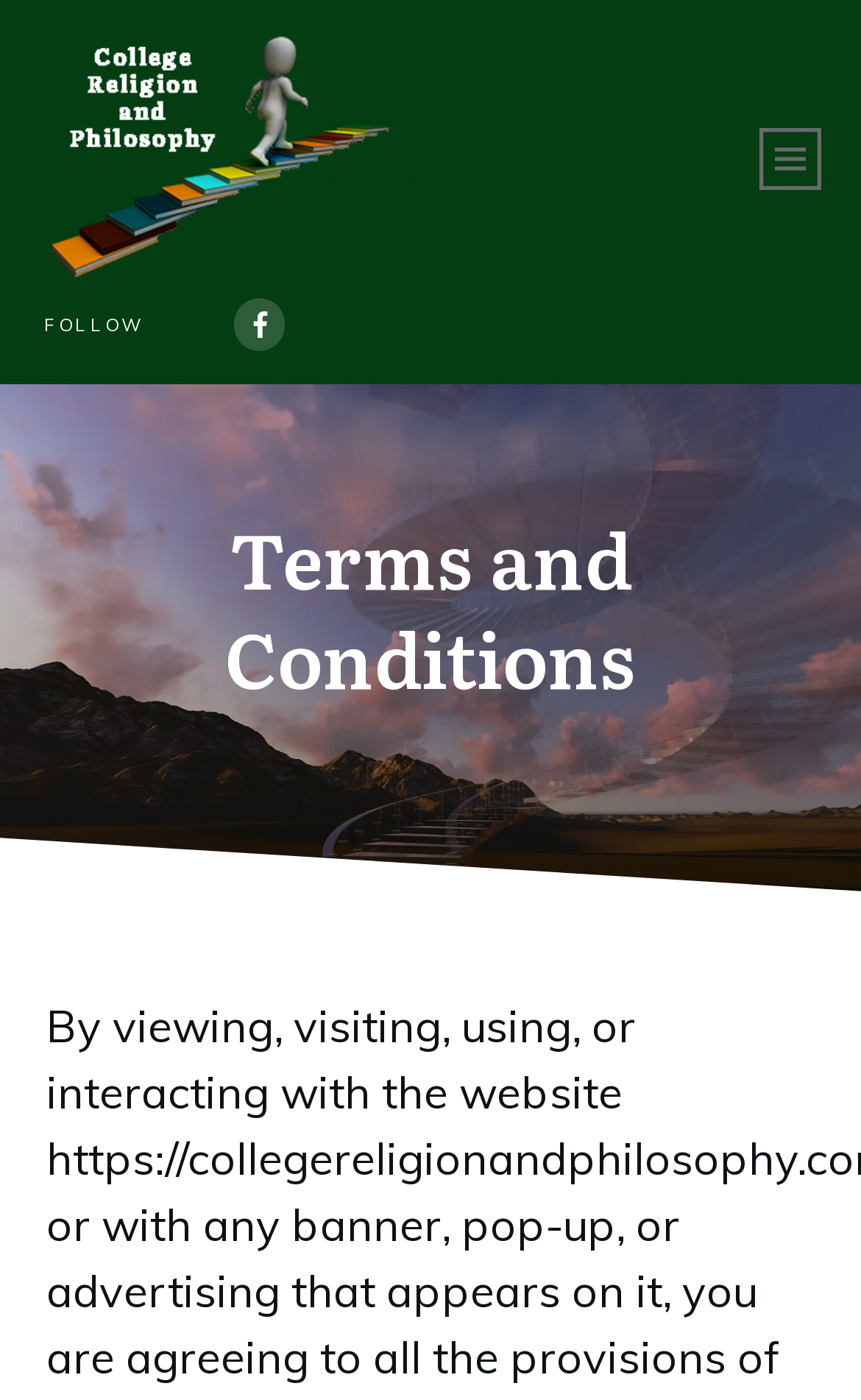Articulate a detailed summary of the webpage's content and design.

The webpage is about the terms and conditions of College Religion and Philosophy. At the top left, there is a logo of College Religion and Philosophy, which is a link and an image. Below the logo, there is a "FOLLOW" text. To the right of the "FOLLOW" text, there is a social media icon, which is a link and an image. 

At the top right, there are two identical images, likely representing another social media platform. 

The main content of the webpage is headed by a "Terms and Conditions" heading, which is centered at the top of the page.